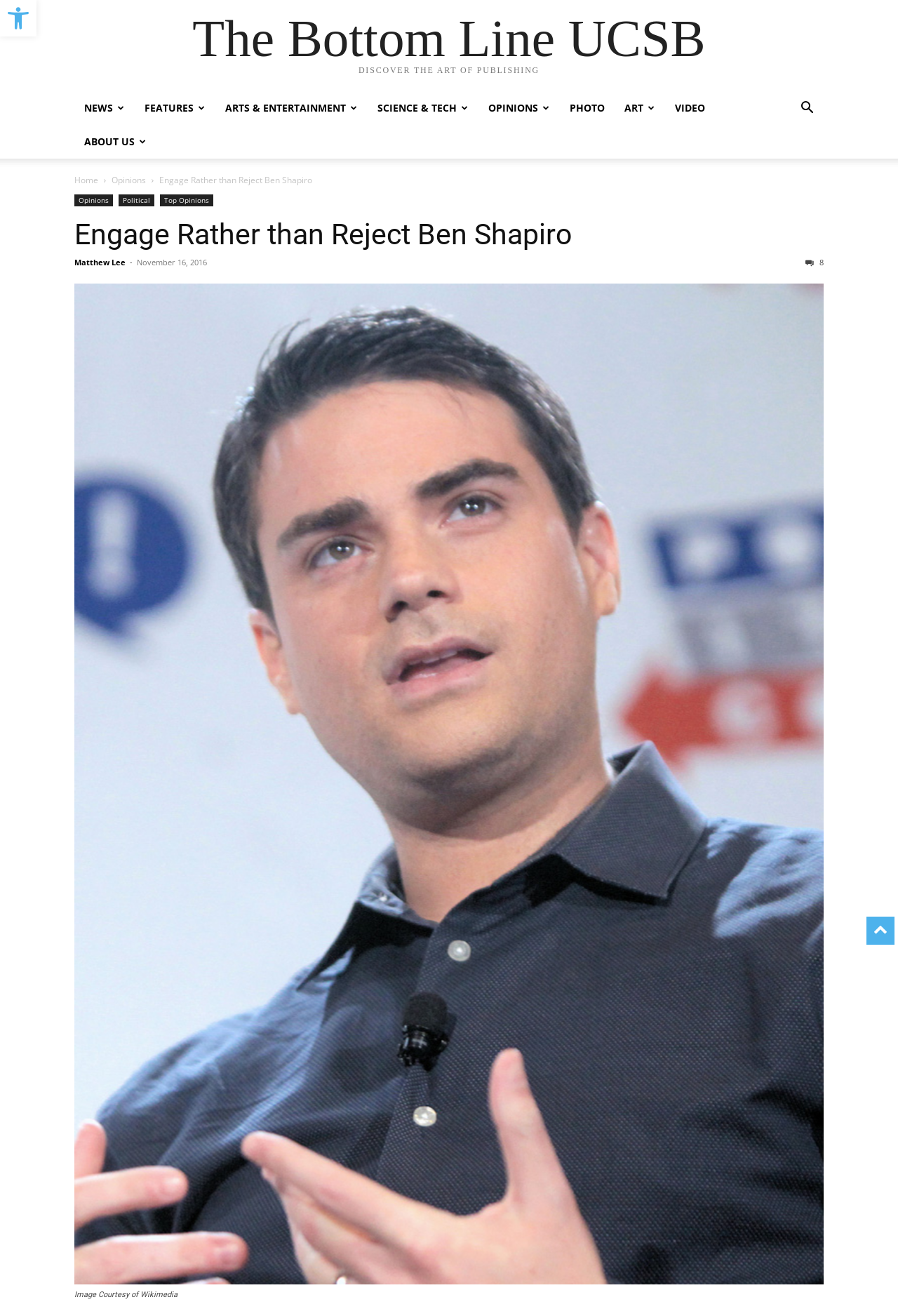Find the bounding box coordinates of the area to click in order to follow the instruction: "Read about opinions".

[0.533, 0.069, 0.623, 0.095]